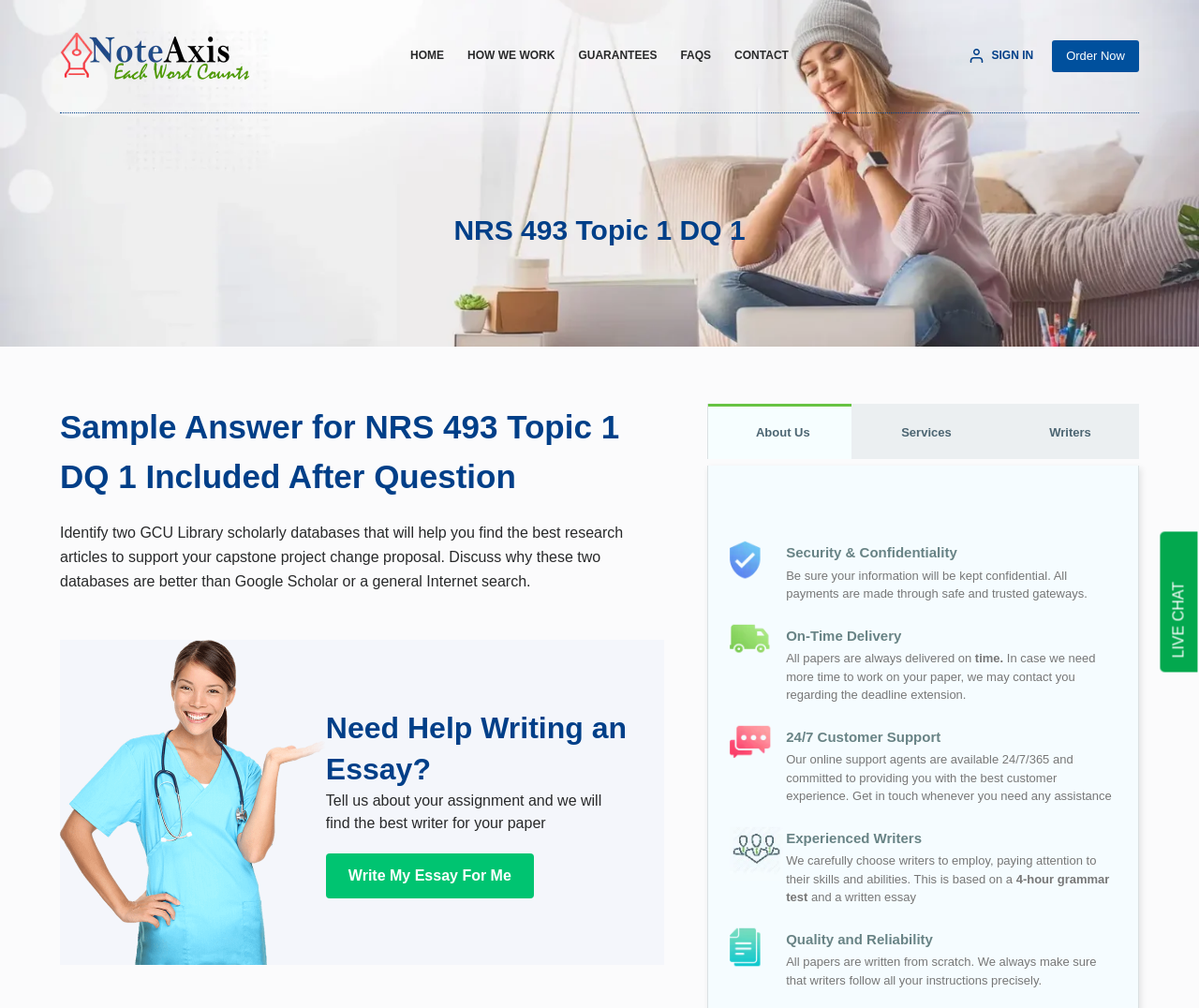Extract the top-level heading from the webpage and provide its text.

NRS 493 Topic 1 DQ 1